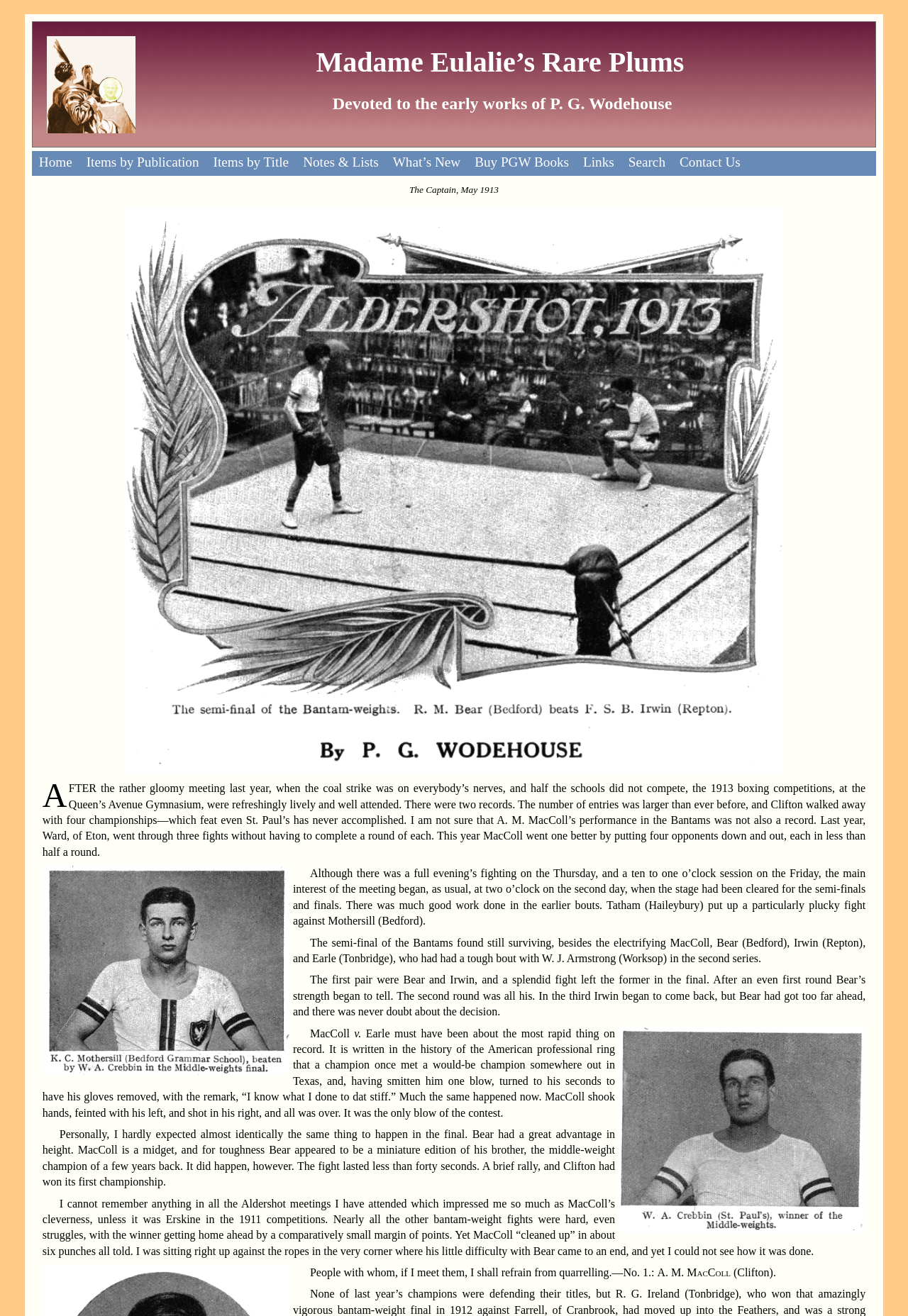Please pinpoint the bounding box coordinates for the region I should click to adhere to this instruction: "Buy PGW Books".

[0.515, 0.115, 0.634, 0.134]